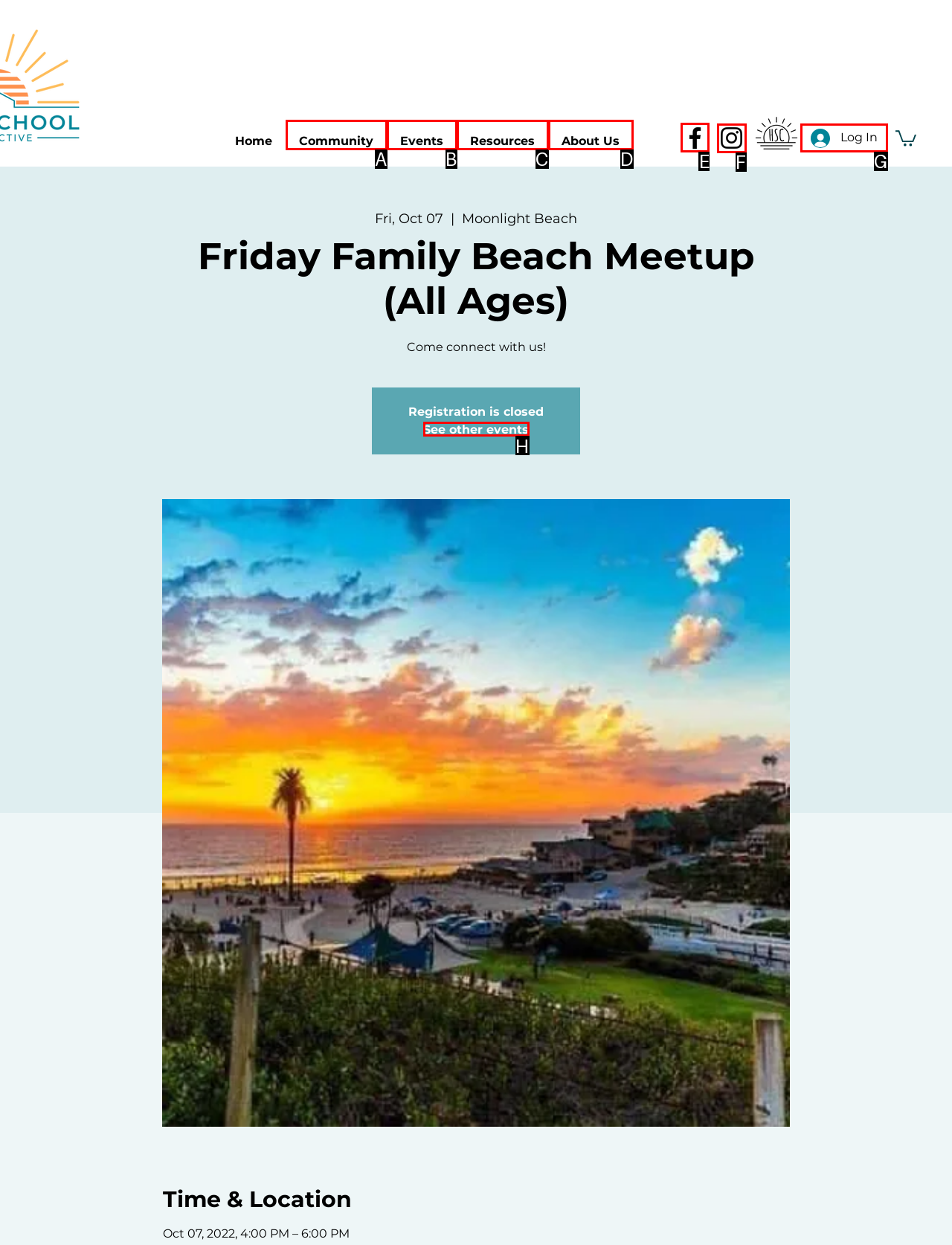To complete the instruction: View the Facebook page, which HTML element should be clicked?
Respond with the option's letter from the provided choices.

E